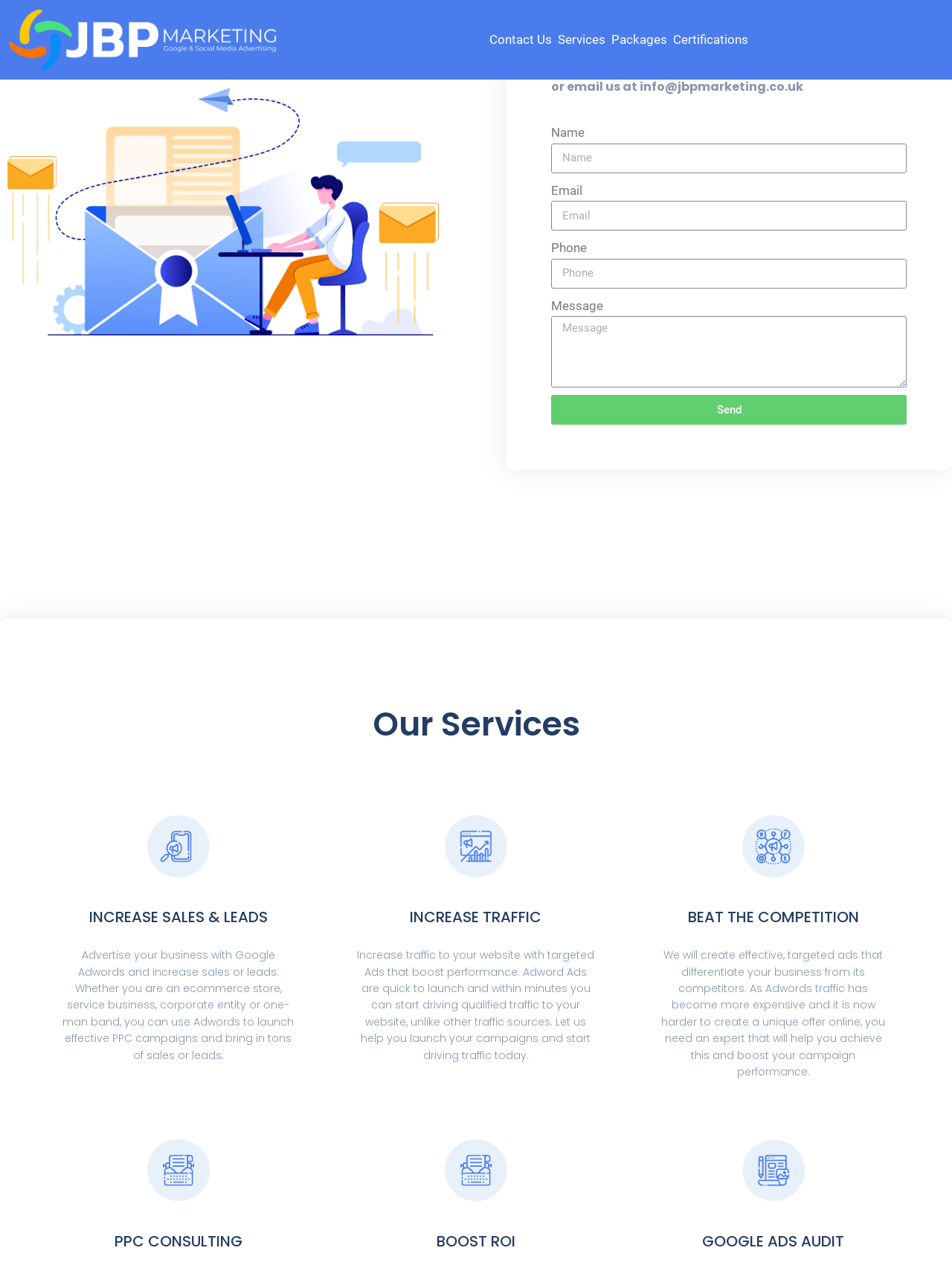Please indicate the bounding box coordinates of the element's region to be clicked to achieve the instruction: "Enter your name". Provide the coordinates as four float numbers between 0 and 1, i.e., [left, top, right, bottom].

[0.579, 0.113, 0.952, 0.136]